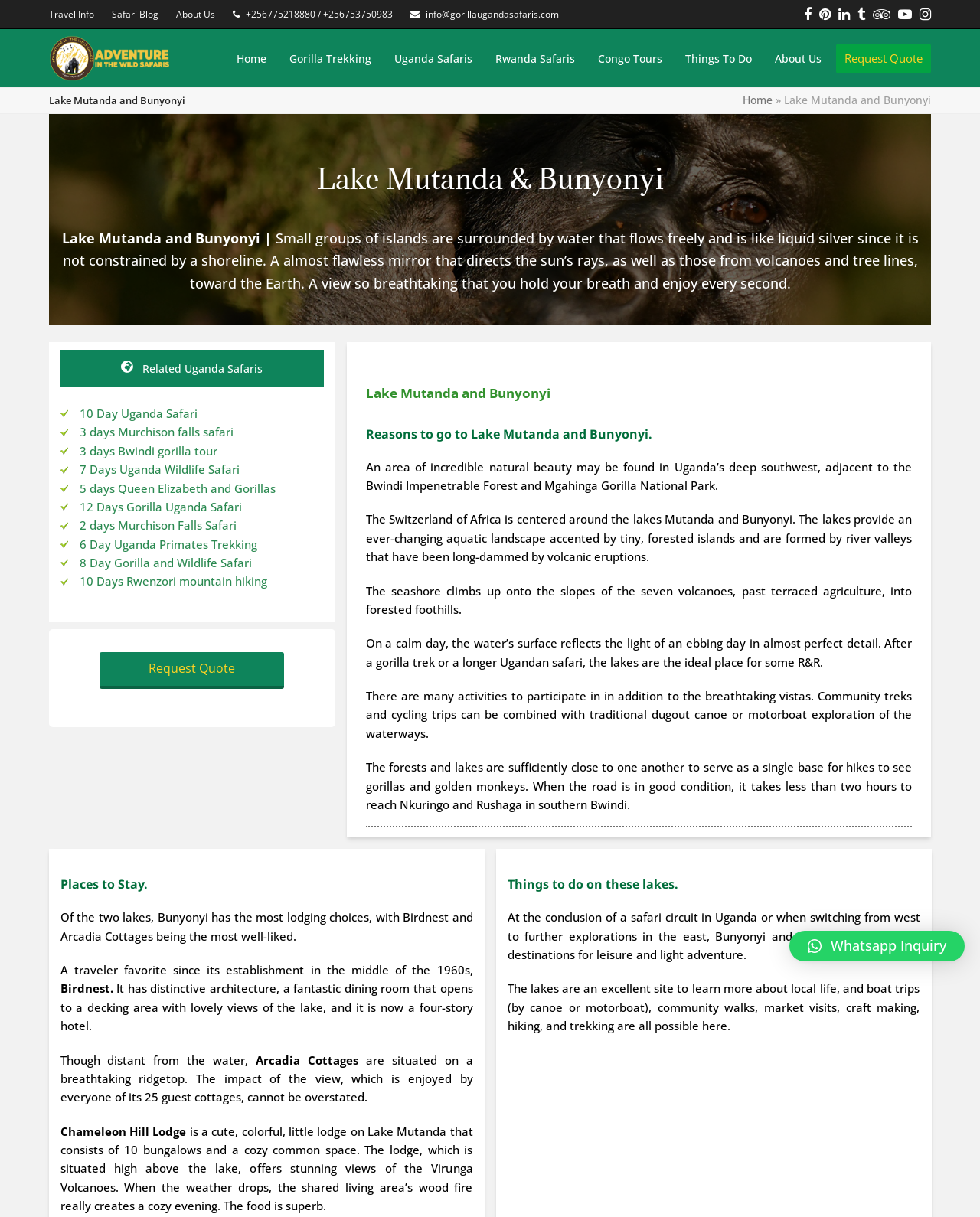What is the name of the lodge situated on a breathtaking ridgetop?
Please provide a single word or phrase based on the screenshot.

Arcadia Cottages